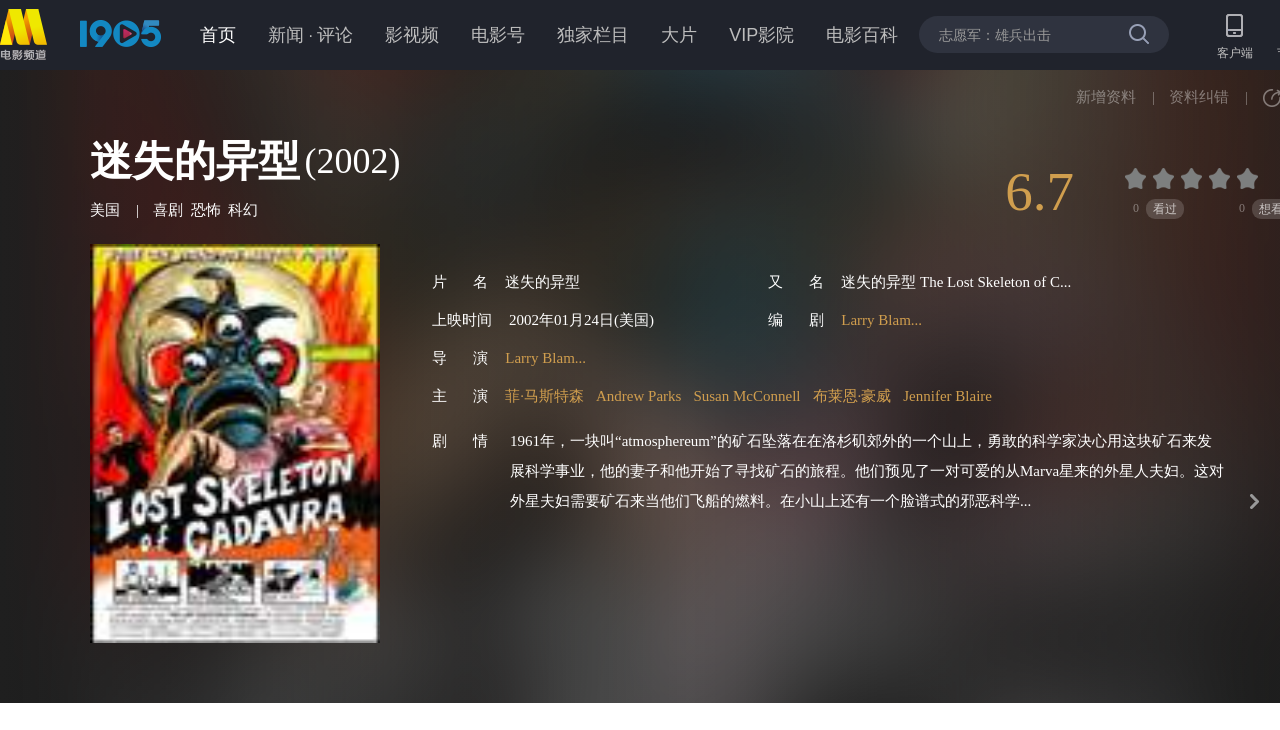Please identify the bounding box coordinates of the clickable area that will allow you to execute the instruction: "View movie details".

[0.224, 0.192, 0.727, 0.249]